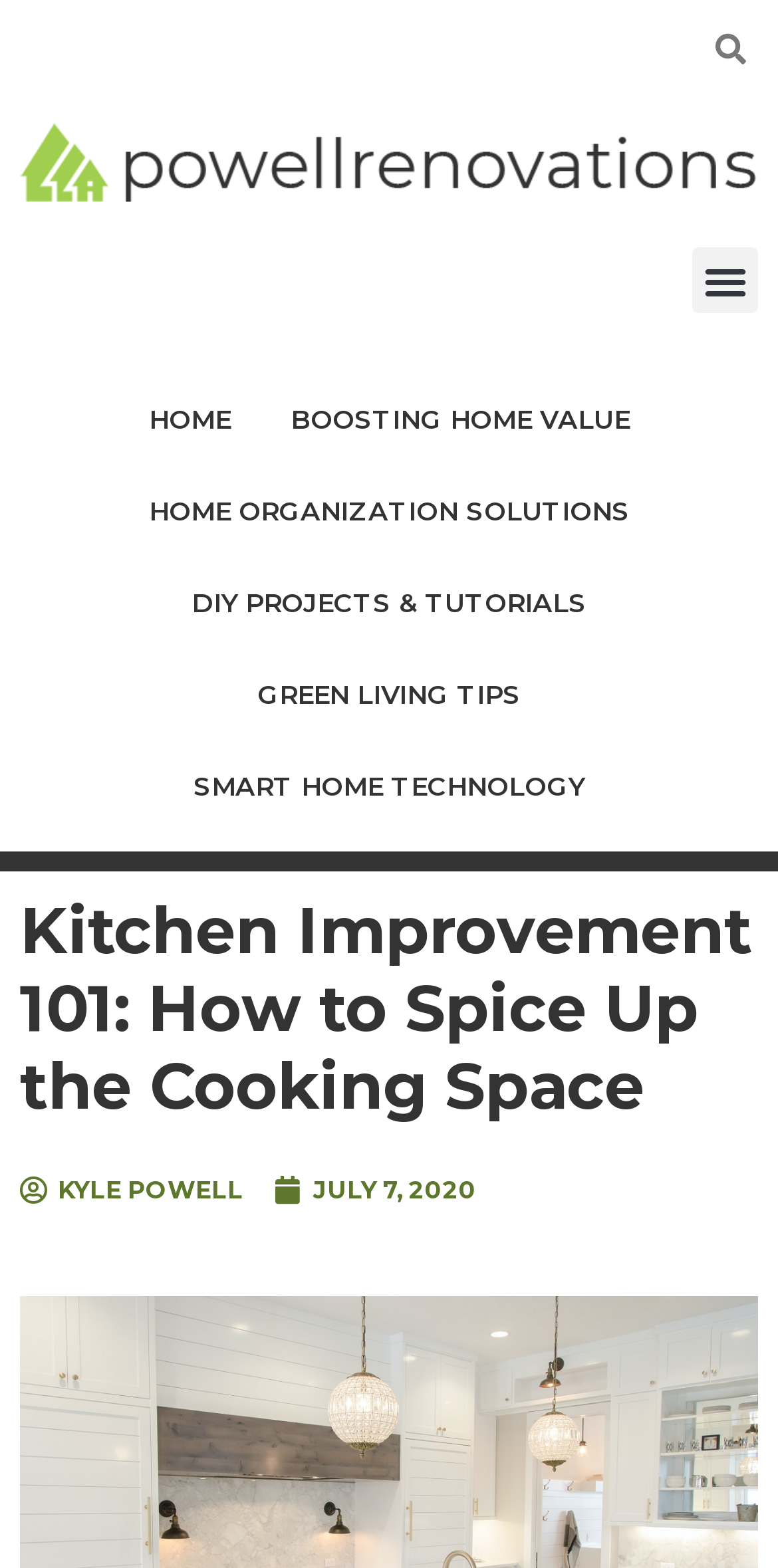Identify the bounding box coordinates of the HTML element based on this description: "DIY Projects & Tutorials".

[0.208, 0.355, 0.792, 0.414]